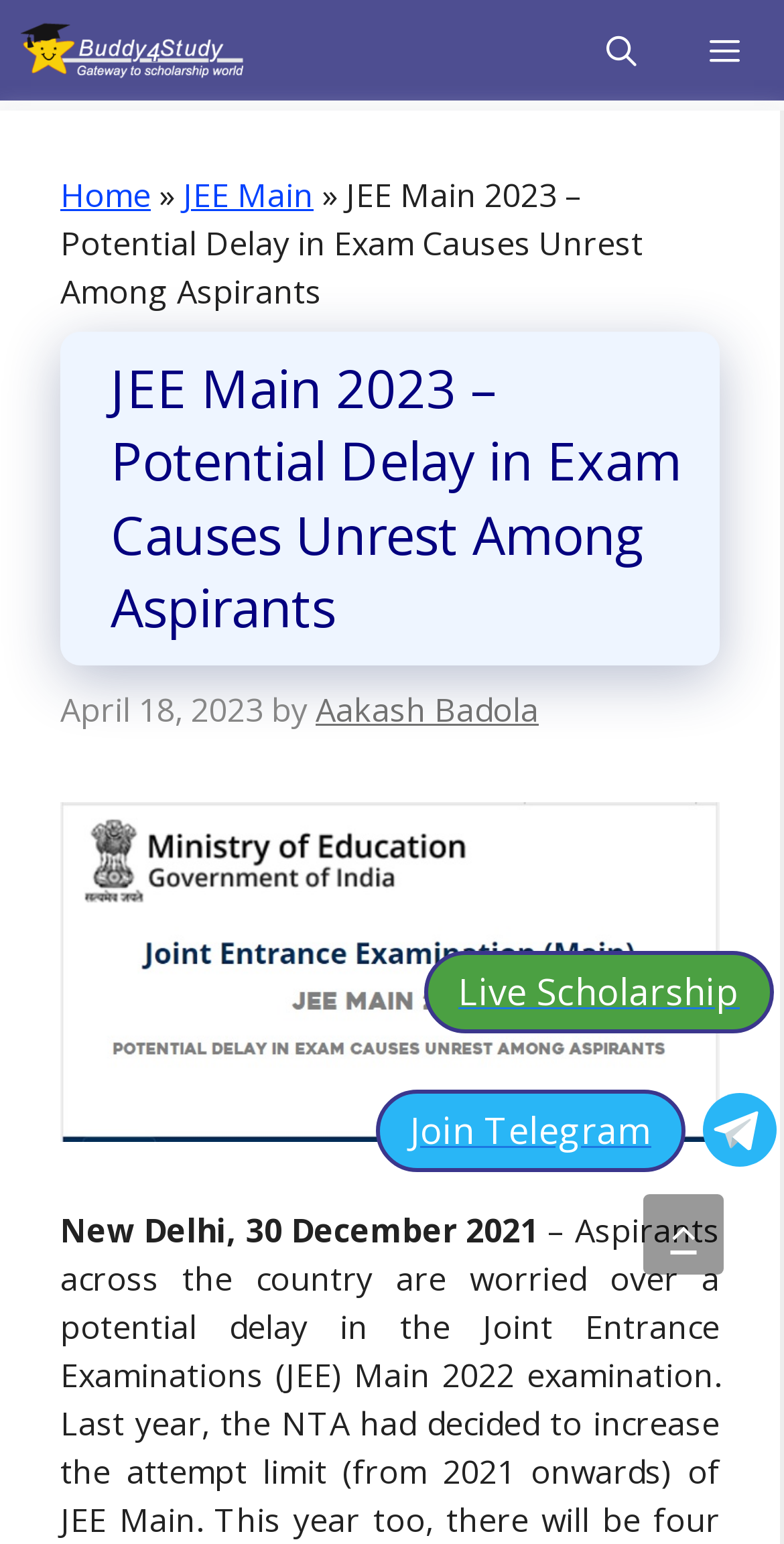What is the purpose of the button with the menu icon?
Make sure to answer the question with a detailed and comprehensive explanation.

The button with the menu icon is labeled as ' Menu', which suggests that its purpose is to open the menu, allowing users to access other options or features.